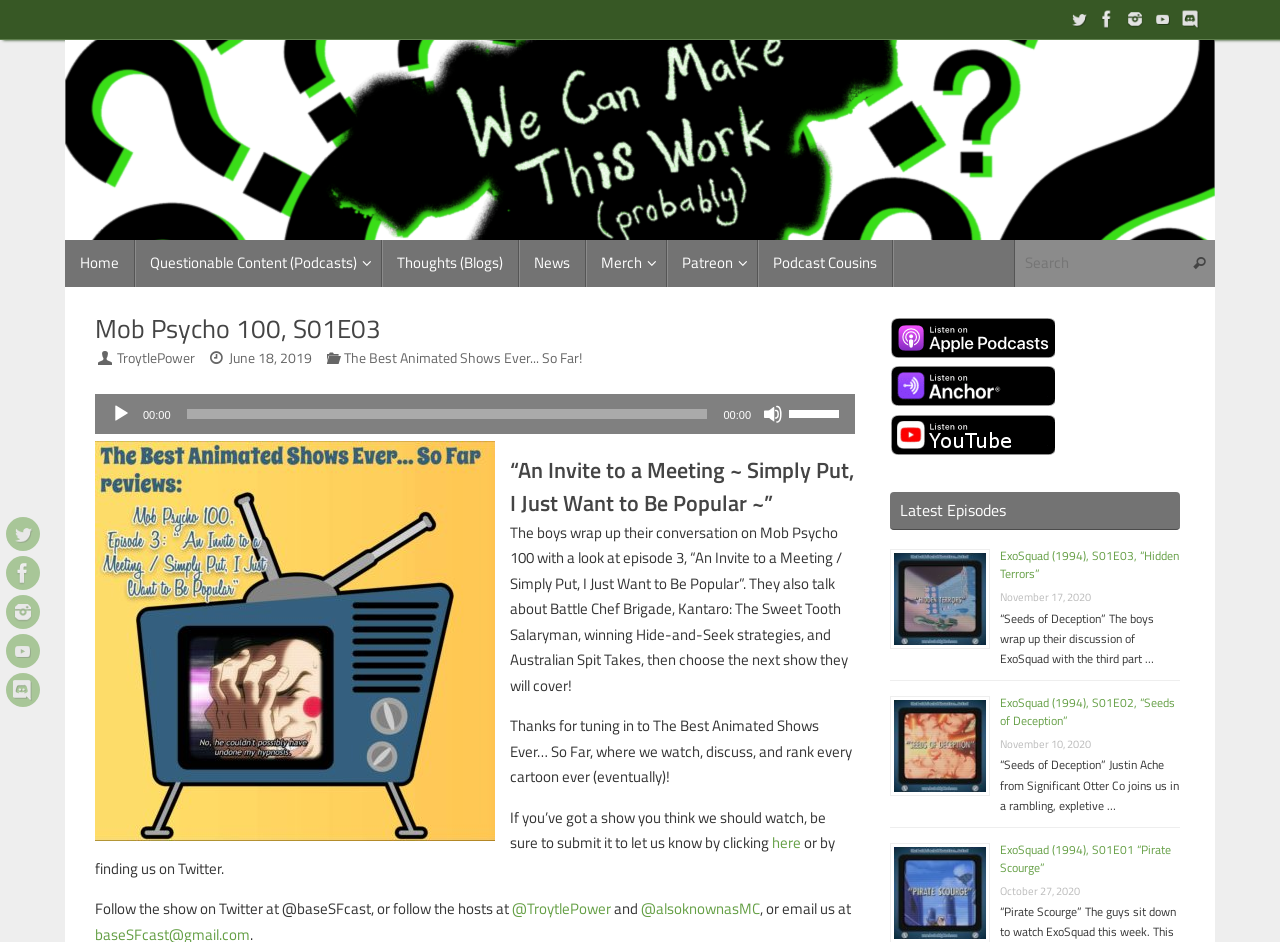Determine the bounding box coordinates of the region to click in order to accomplish the following instruction: "Go to the home page". Provide the coordinates as four float numbers between 0 and 1, specifically [left, top, right, bottom].

[0.051, 0.255, 0.105, 0.304]